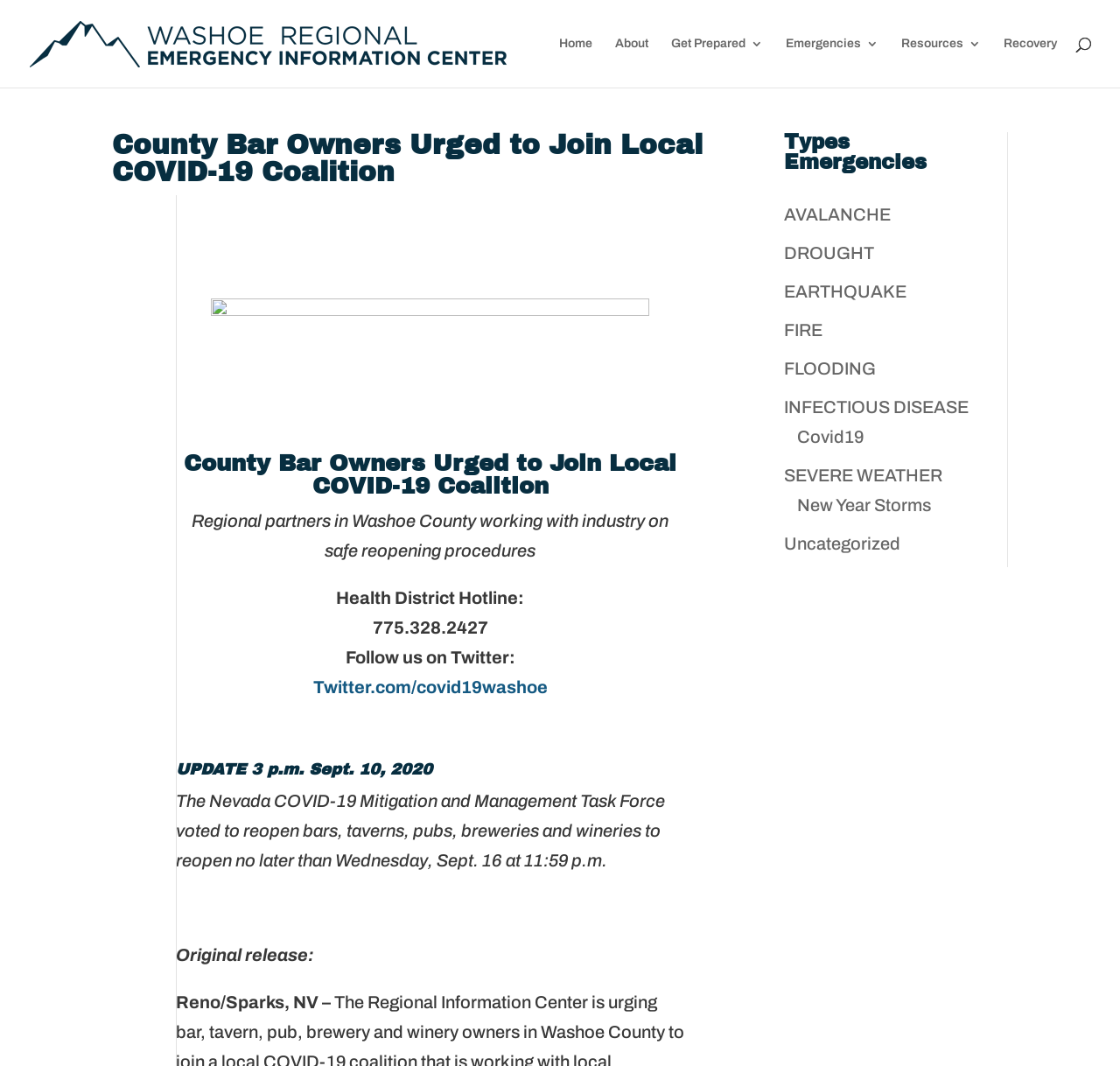Please determine the bounding box of the UI element that matches this description: New Year Storms. The coordinates should be given as (top-left x, top-left y, bottom-right x, bottom-right y), with all values between 0 and 1.

[0.712, 0.465, 0.831, 0.483]